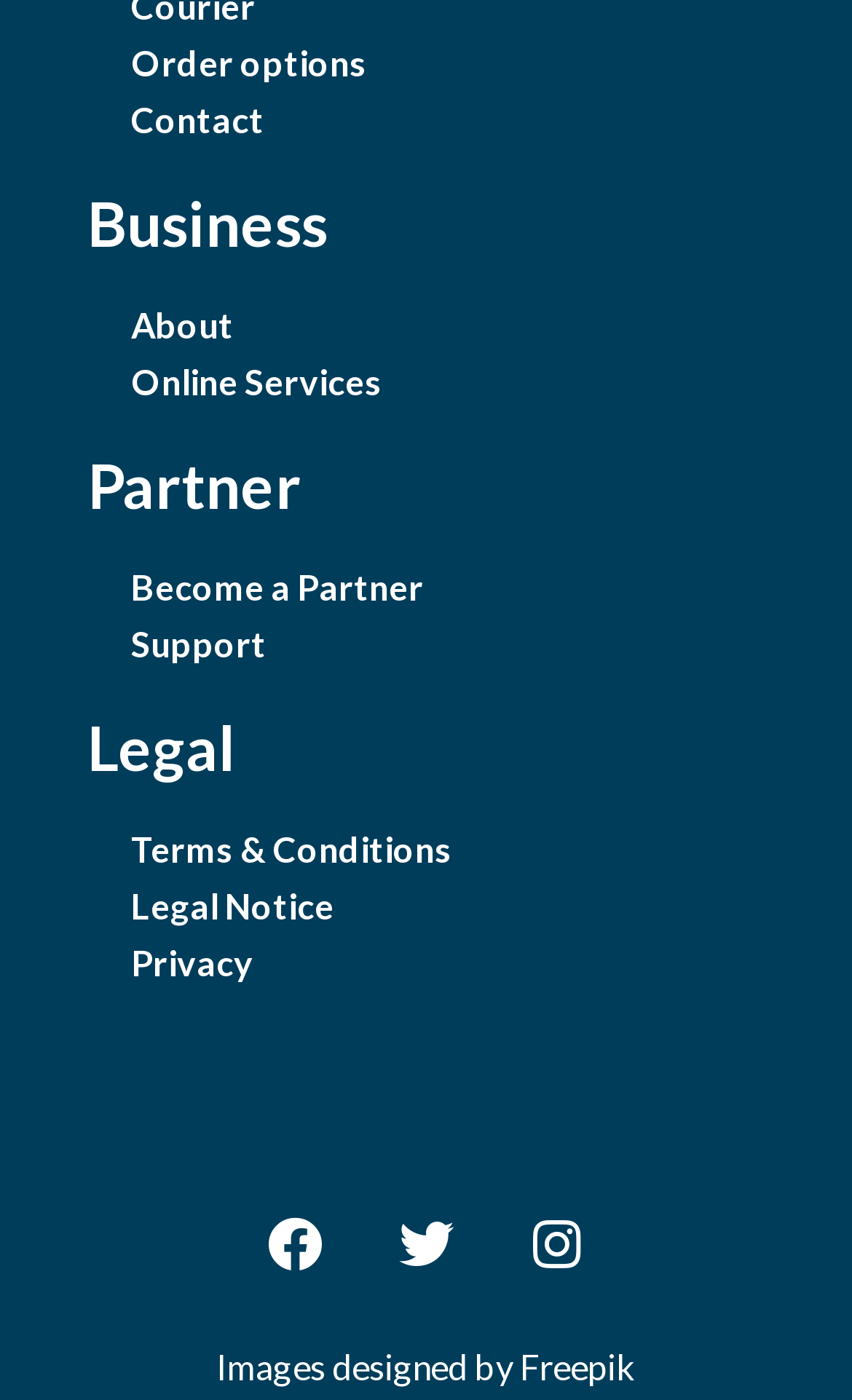Could you indicate the bounding box coordinates of the region to click in order to complete this instruction: "Go to home page".

None